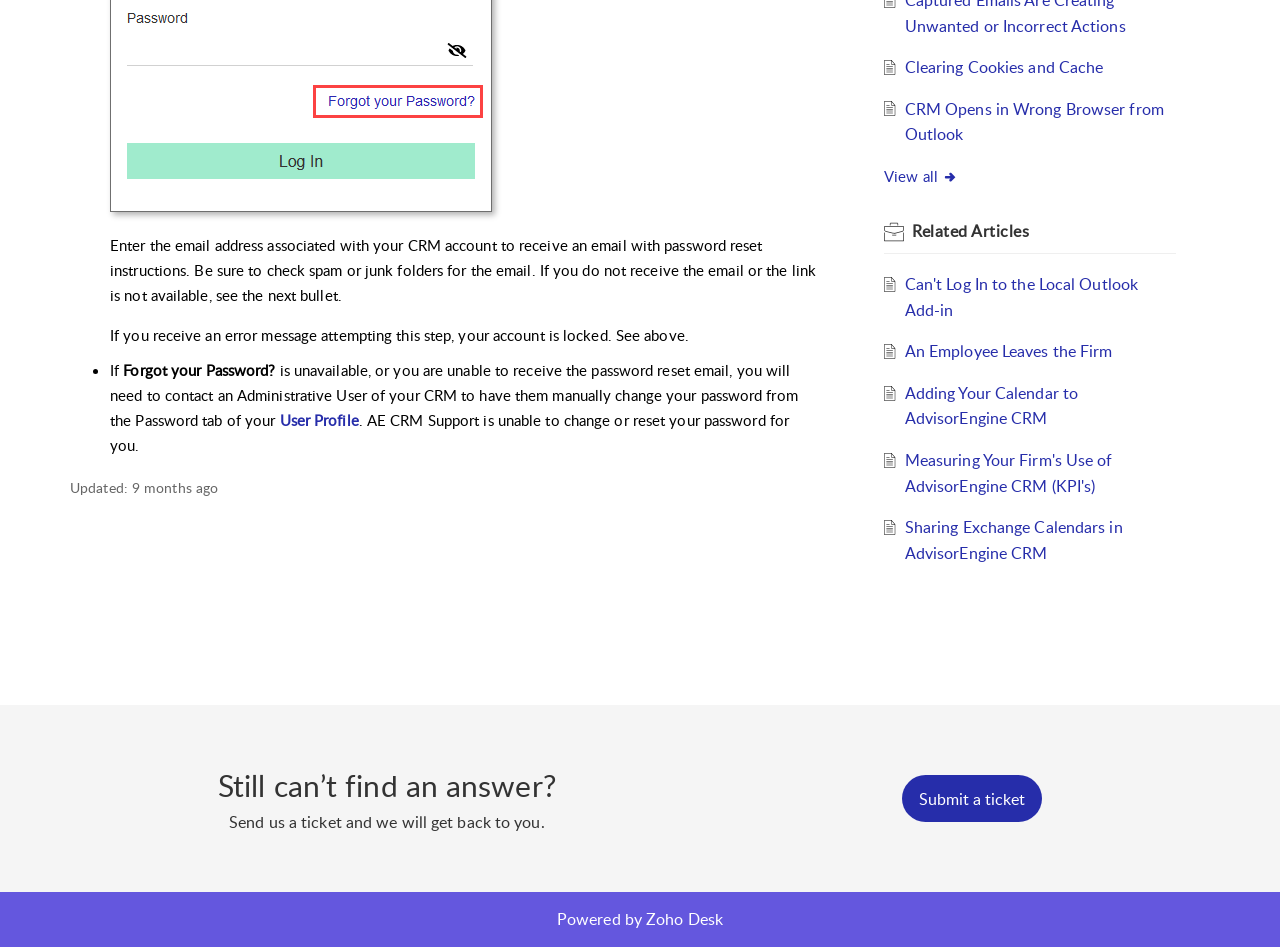Extract the bounding box coordinates for the UI element described by the text: "User Profile". The coordinates should be in the form of [left, top, right, bottom] with values between 0 and 1.

[0.218, 0.433, 0.28, 0.454]